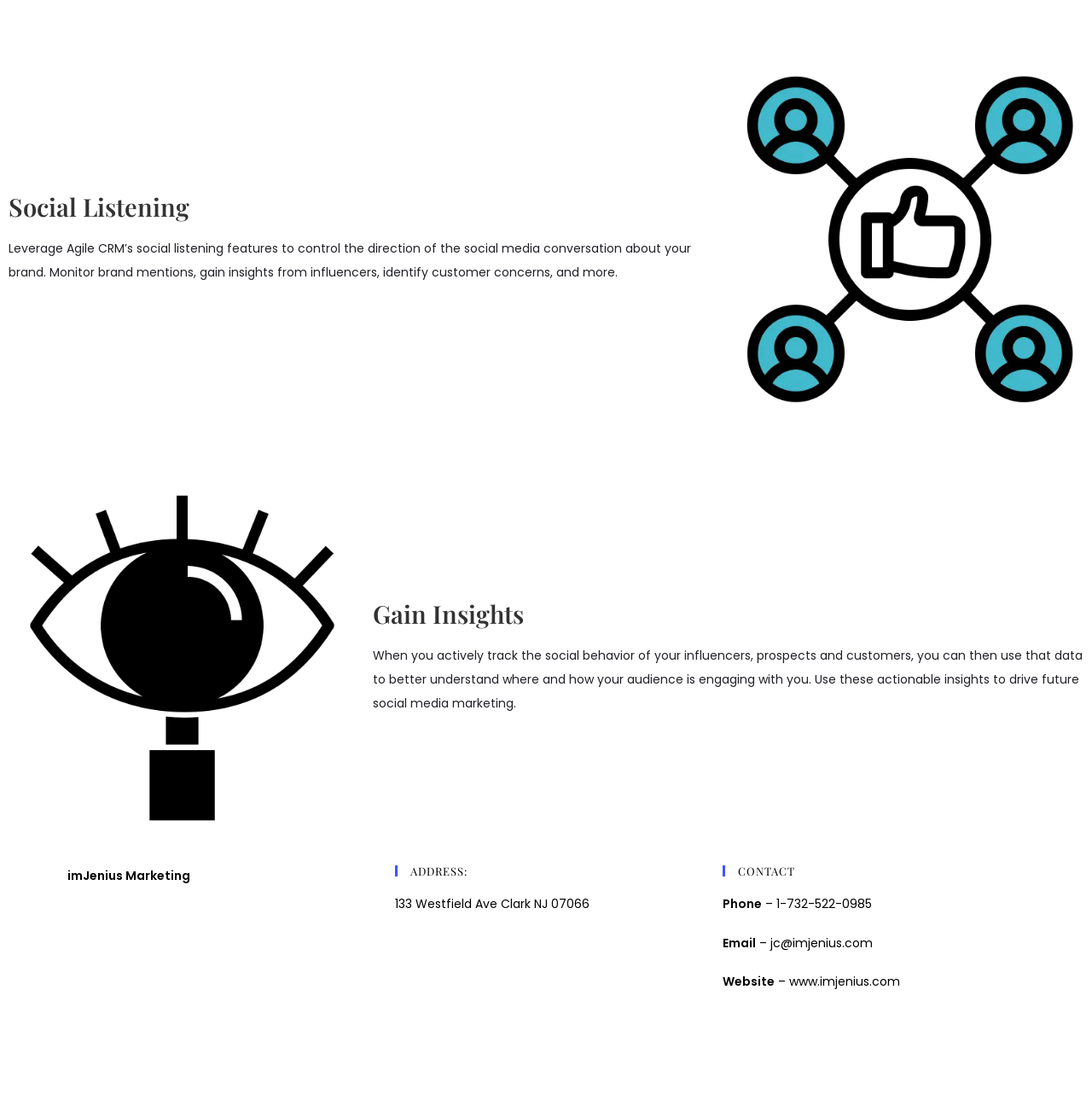Please provide a brief answer to the question using only one word or phrase: 
What is the purpose of social listening?

to control the direction of the social media conversation